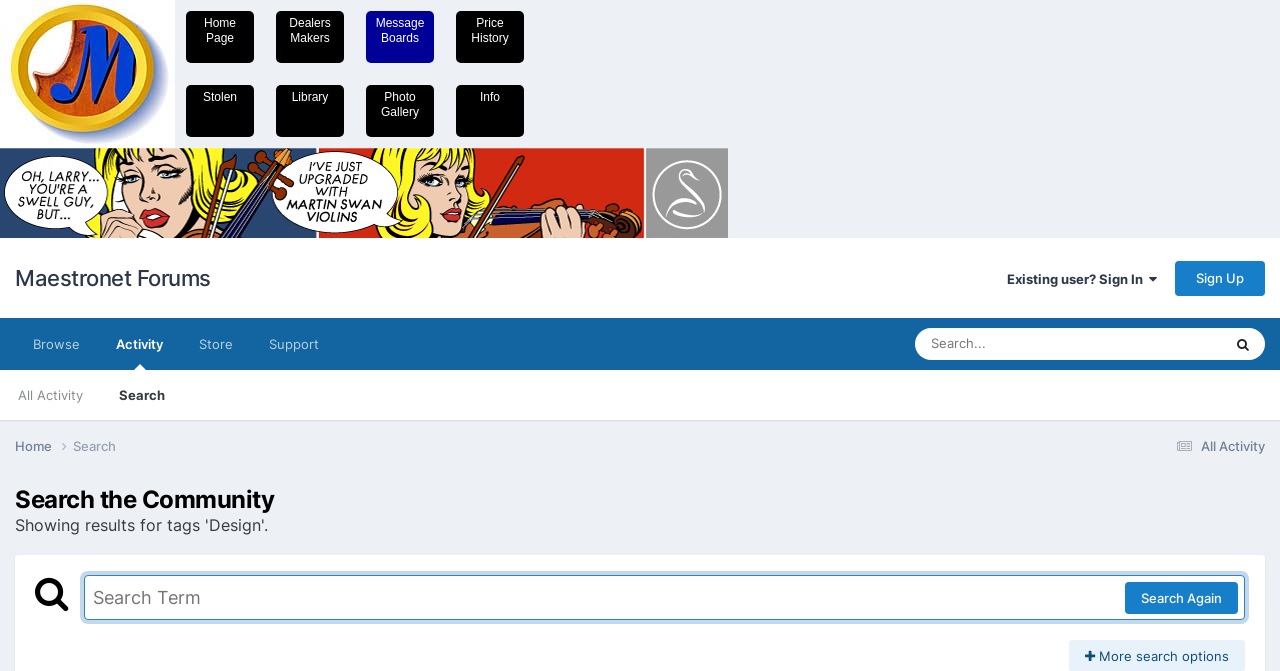Determine the coordinates of the bounding box that should be clicked to complete the instruction: "Search the community". The coordinates should be represented by four float numbers between 0 and 1: [left, top, right, bottom].

[0.954, 0.489, 0.988, 0.537]